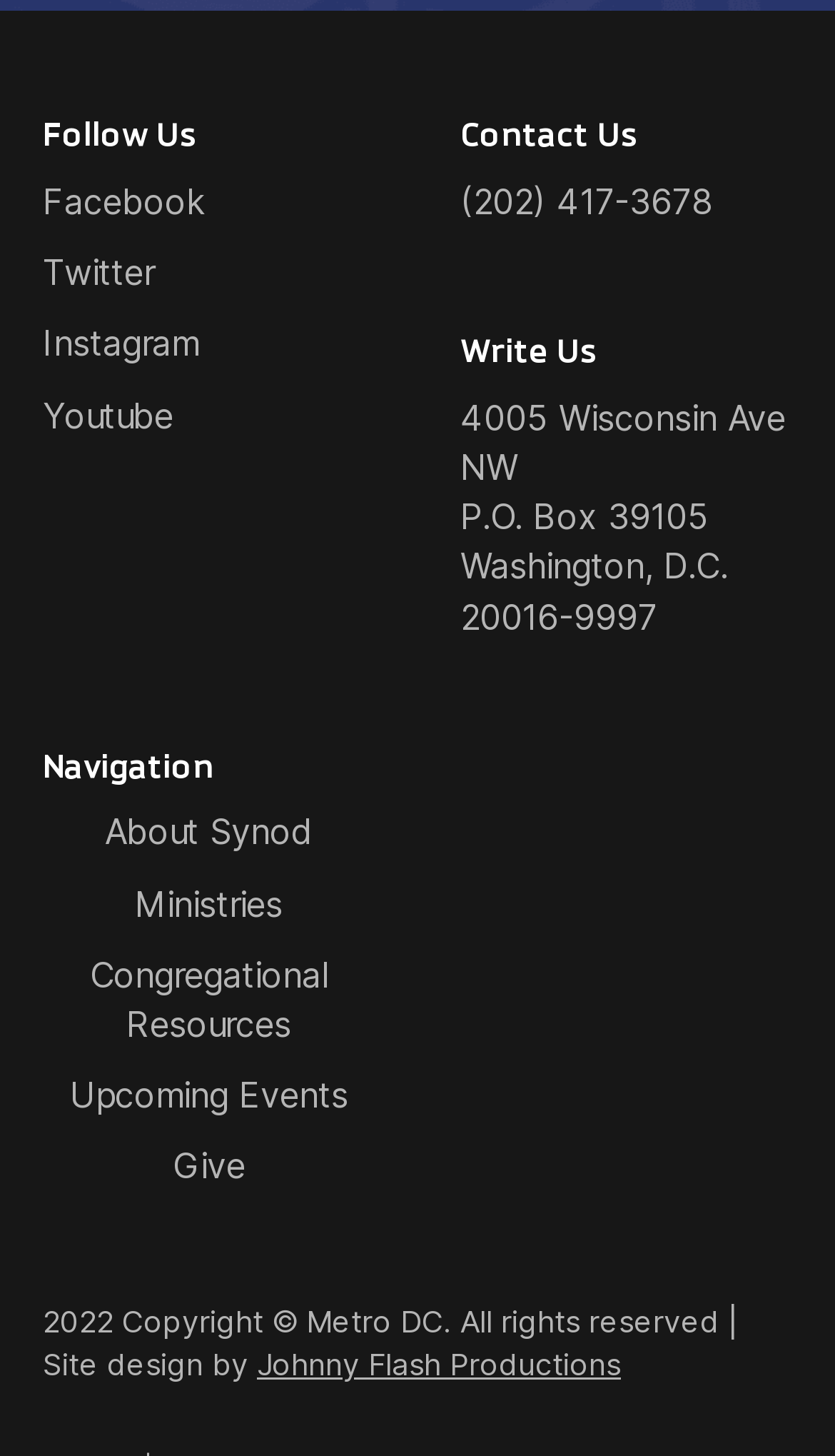What social media platforms are listed?
Carefully analyze the image and provide a detailed answer to the question.

The webpage has a section labeled 'Follow Us' which contains links to four social media platforms: Facebook, Twitter, Instagram, and Youtube.